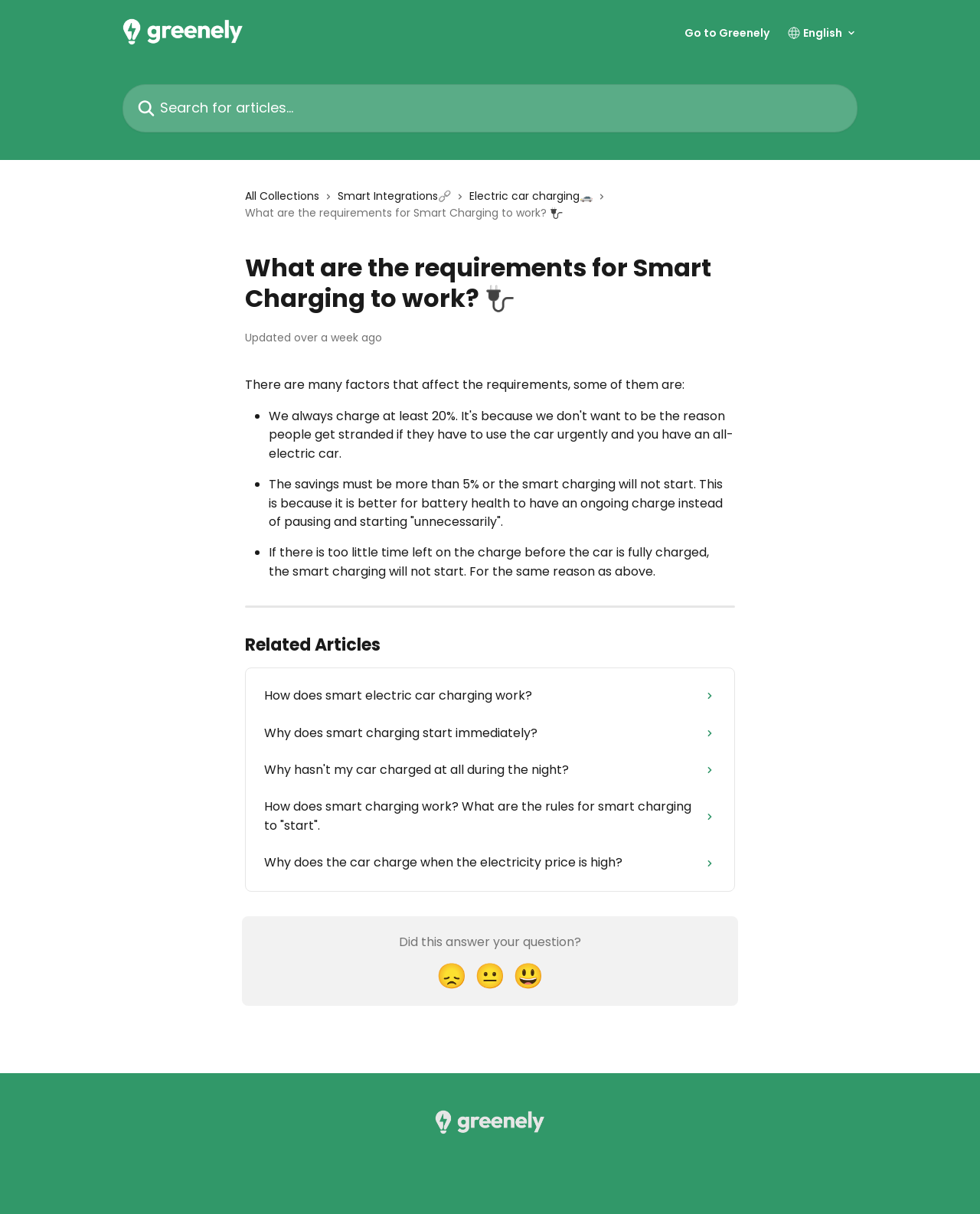Please provide a detailed answer to the question below based on the screenshot: 
What is the category of the article 'How does smart electric car charging work?'?

The article 'How does smart electric car charging work?' is categorized as a 'Related Article' because it is listed under the 'Related Articles' section at the bottom of the page.